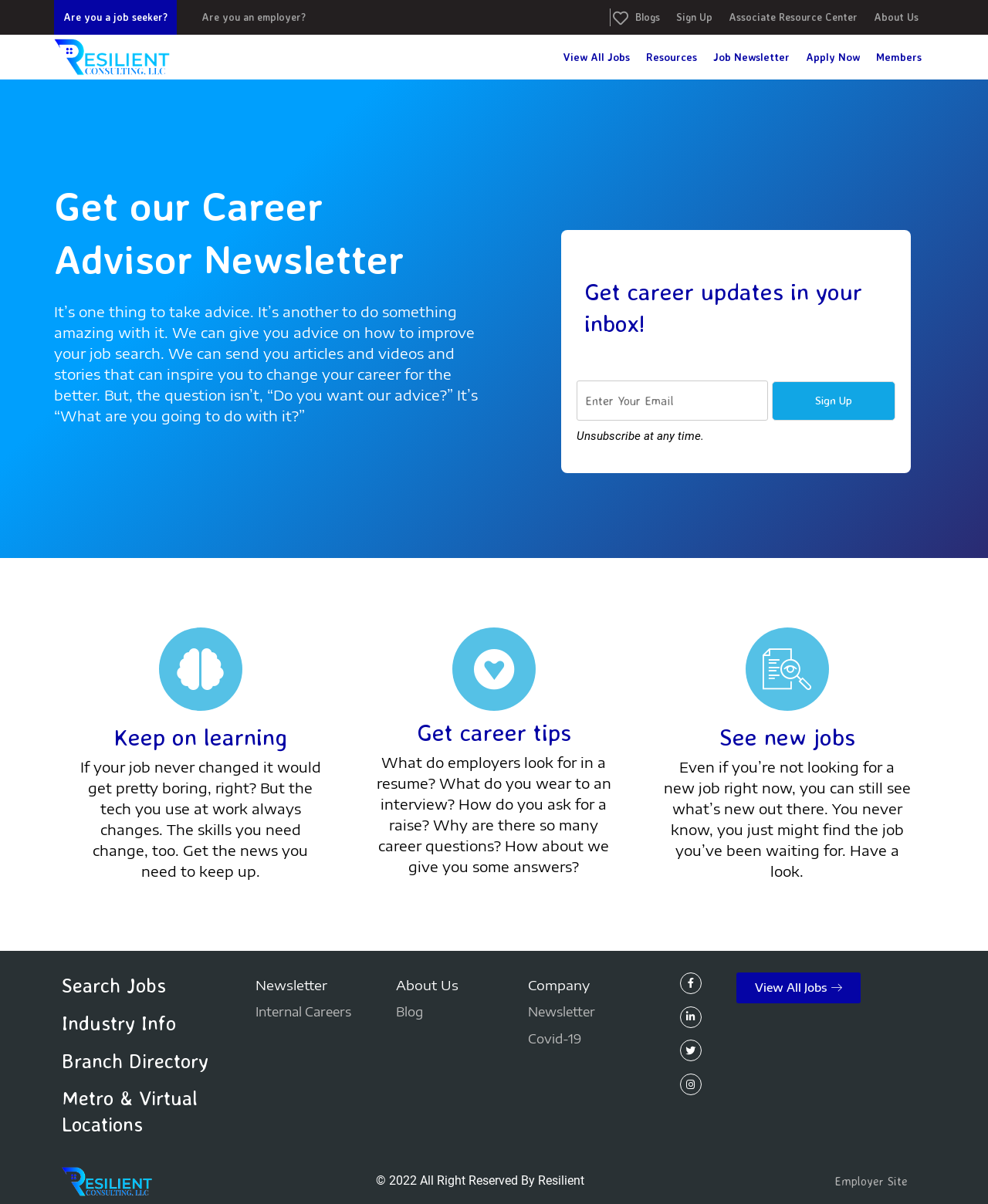Can you specify the bounding box coordinates for the region that should be clicked to fulfill this instruction: "Search jobs".

[0.062, 0.808, 0.243, 0.829]